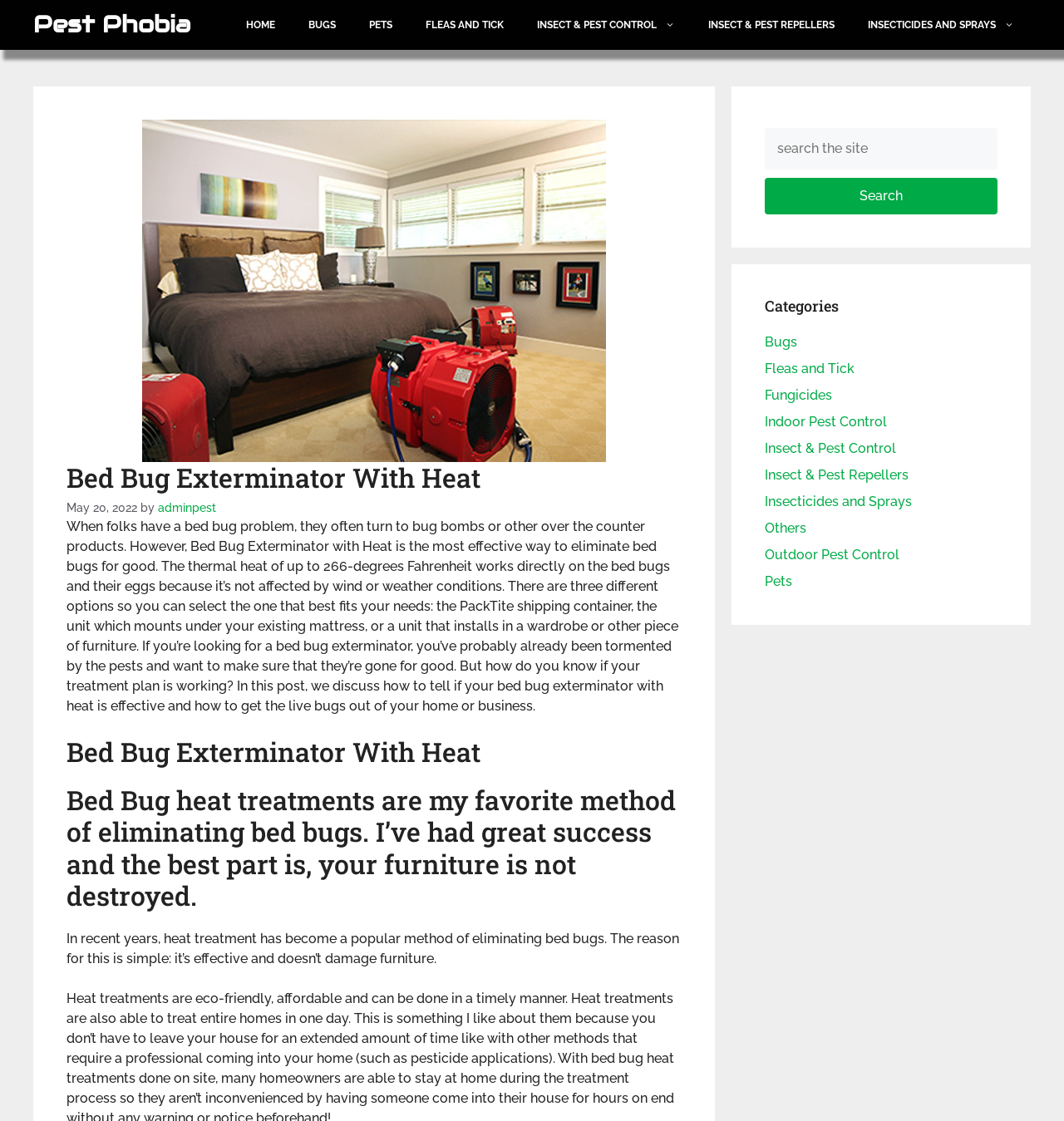Please answer the following question using a single word or phrase: 
What is the temperature of the thermal heat used?

266-degrees Fahrenheit